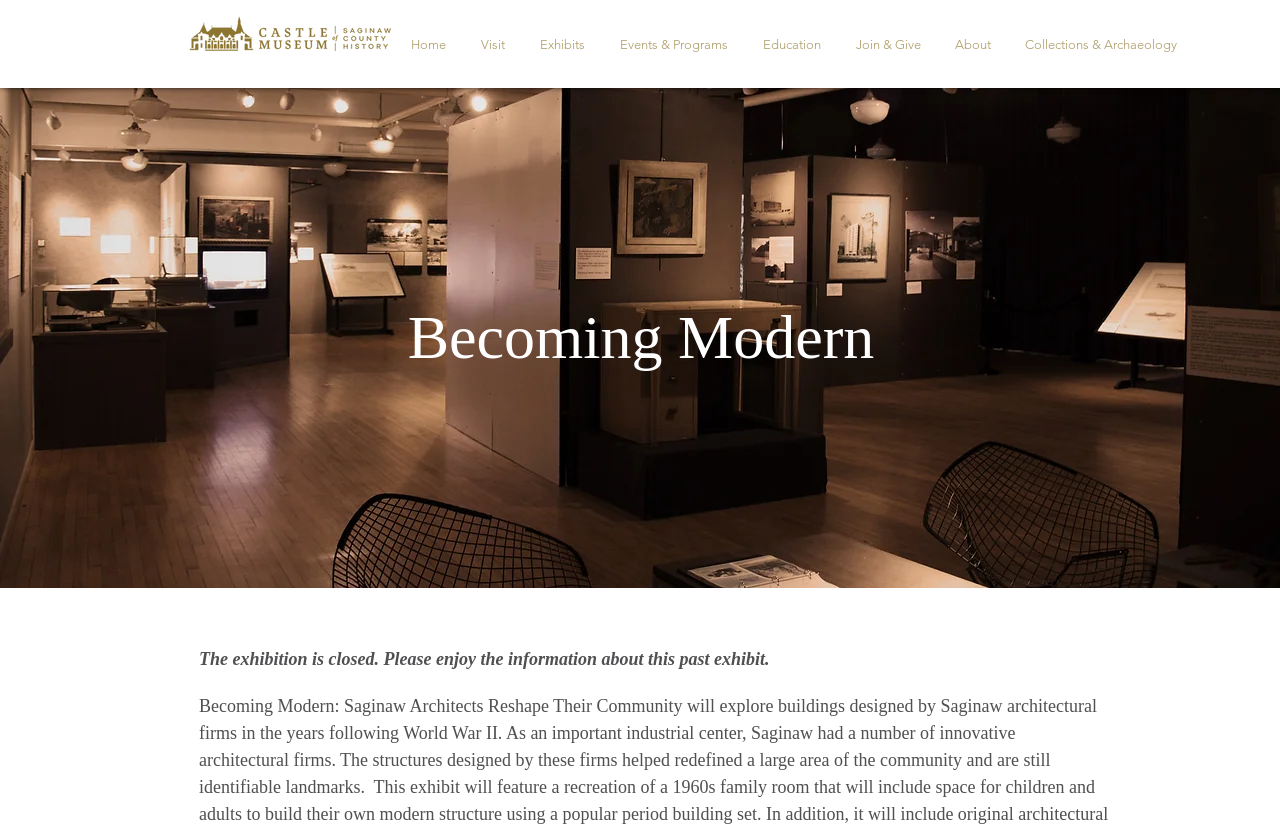Identify the bounding box coordinates for the element that needs to be clicked to fulfill this instruction: "Download the file 'ATCM34_ip033_e.pdf'". Provide the coordinates in the format of four float numbers between 0 and 1: [left, top, right, bottom].

None